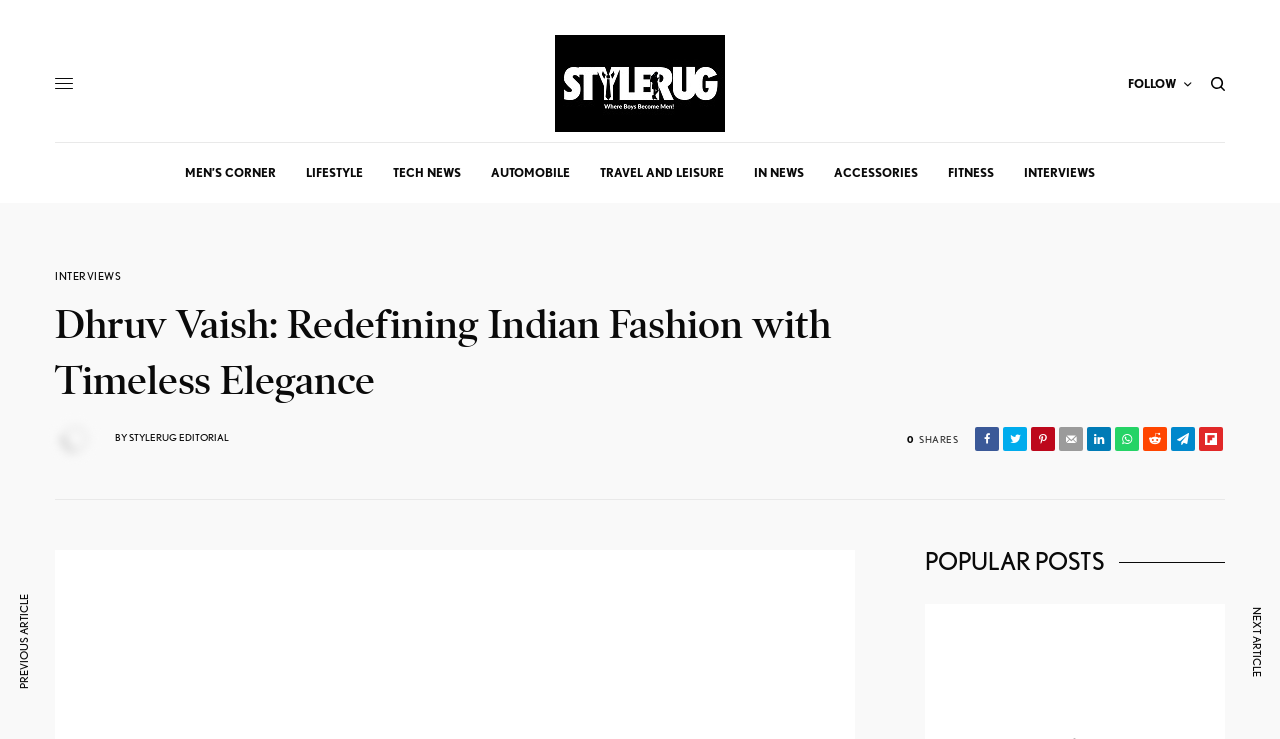What is the main heading displayed on the webpage? Please provide the text.

Dhruv Vaish: Redefining Indian Fashion with Timeless Elegance